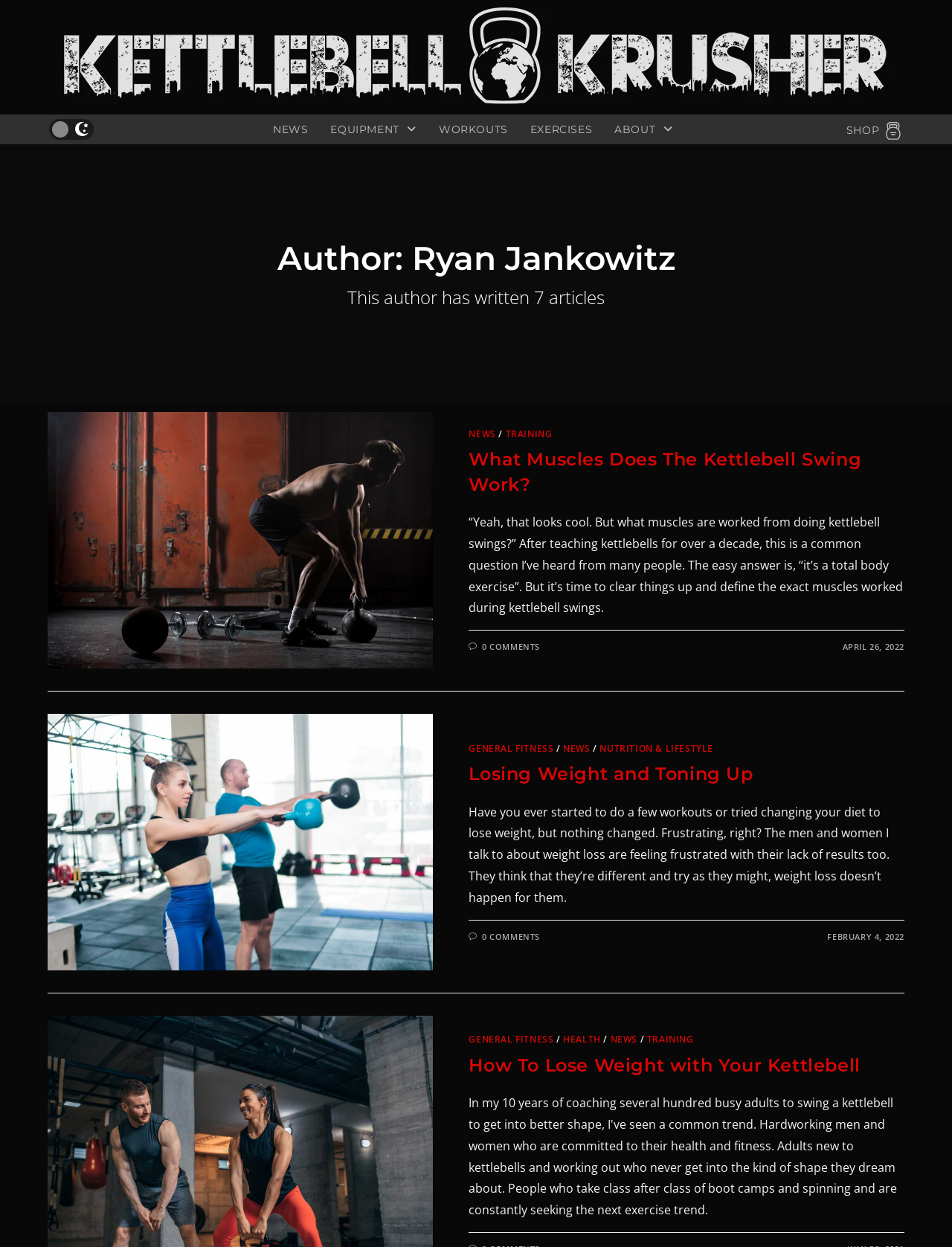Use a single word or phrase to respond to the question:
How many articles has the author written?

7